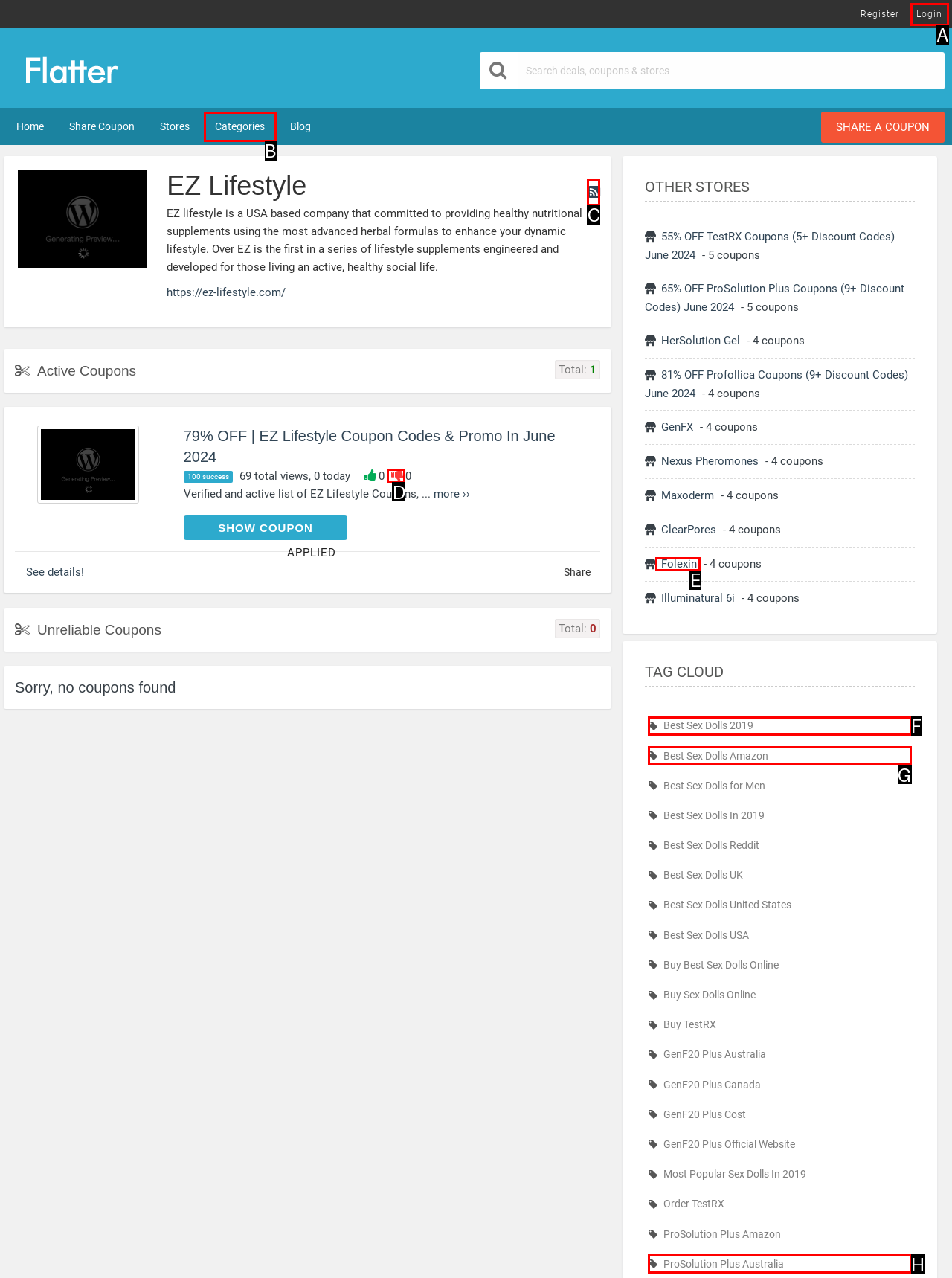Match the HTML element to the description: parent_node: EZ Lifestyle title="Store RSS". Answer with the letter of the correct option from the provided choices.

C